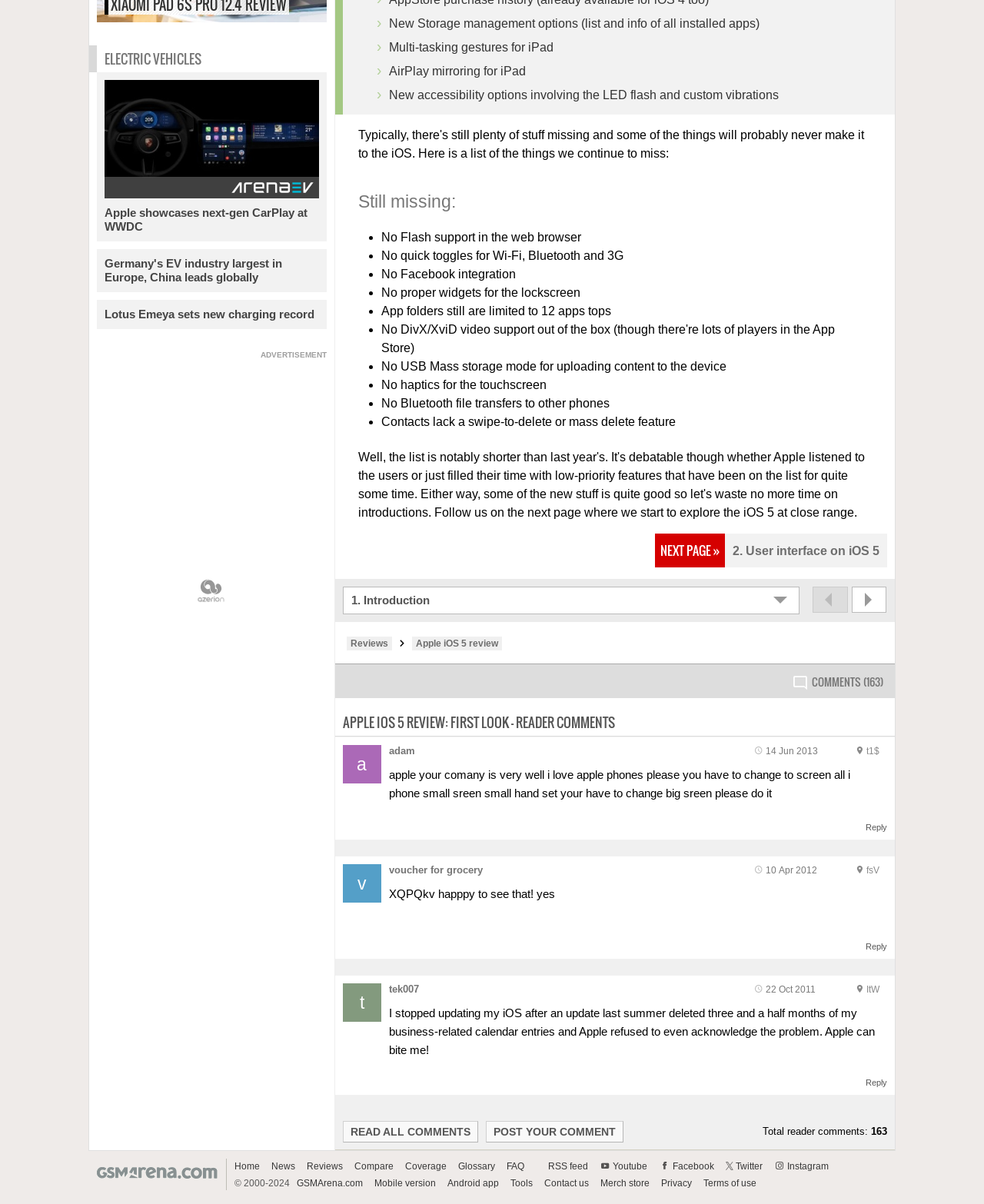Please identify the bounding box coordinates of the area that needs to be clicked to follow this instruction: "Click on the 'POST YOUR COMMENT' link".

[0.493, 0.931, 0.633, 0.949]